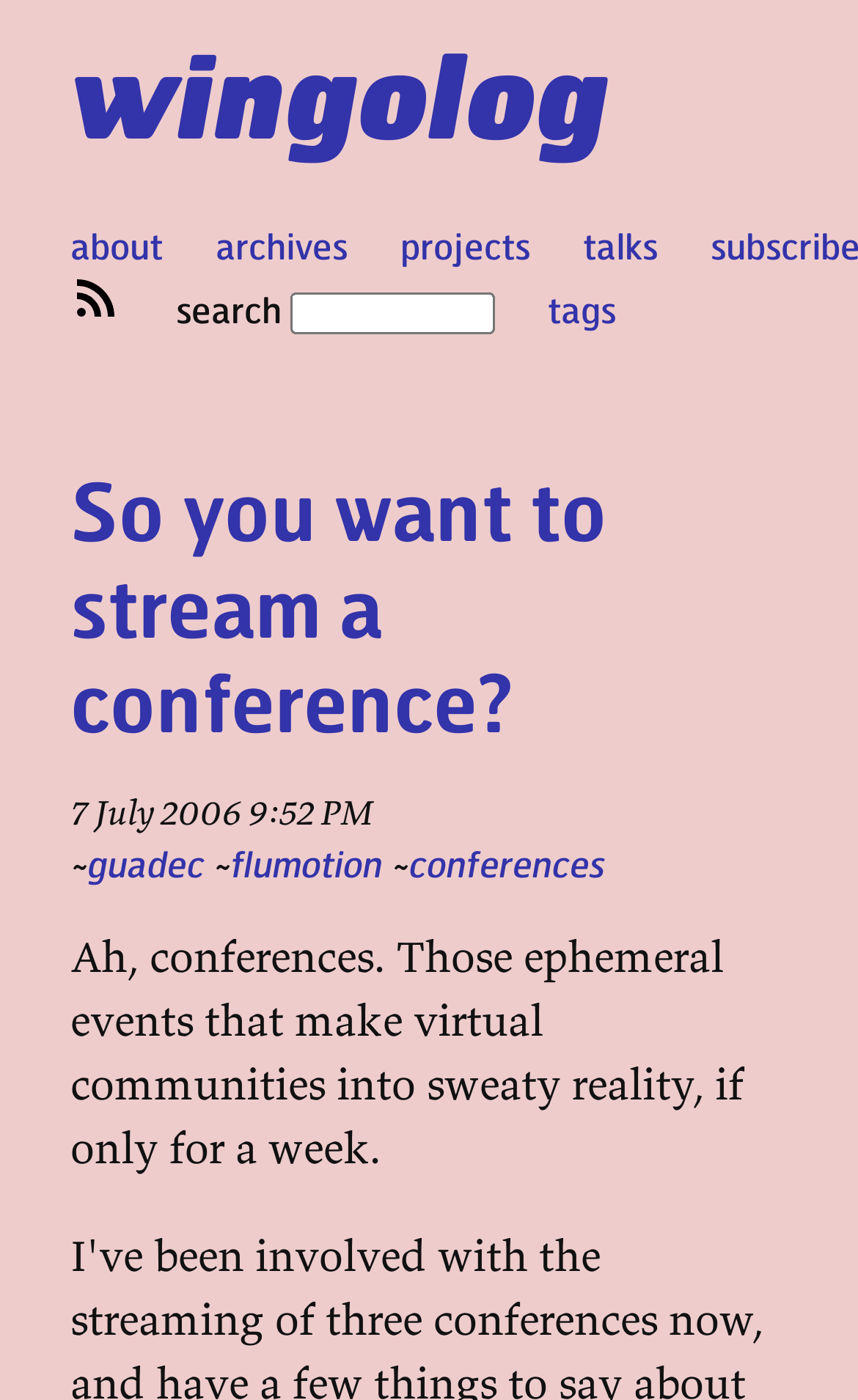Pinpoint the bounding box coordinates of the clickable area necessary to execute the following instruction: "go to about page". The coordinates should be given as four float numbers between 0 and 1, namely [left, top, right, bottom].

[0.082, 0.159, 0.19, 0.192]